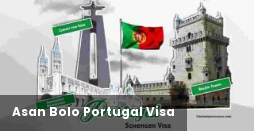Give a thorough explanation of the elements present in the image.

The image features a visually engaging promotional graphic for the "Asan Bolo Portugal Visa." It prominently displays iconic Portuguese landmarks, including a representation of the Belem Tower, alongside a waving flag of Portugal, which highlights the cultural significance of the country. The text overlay reads "Asan Bolo Portugal Visa," indicating the focus on visa services related to Portugal. The design incorporates a modern aesthetic, utilizing a mix of vibrant colors and strategic placements of text and visuals, aimed at attracting potential applicants interested in obtaining a visa to Portugal.